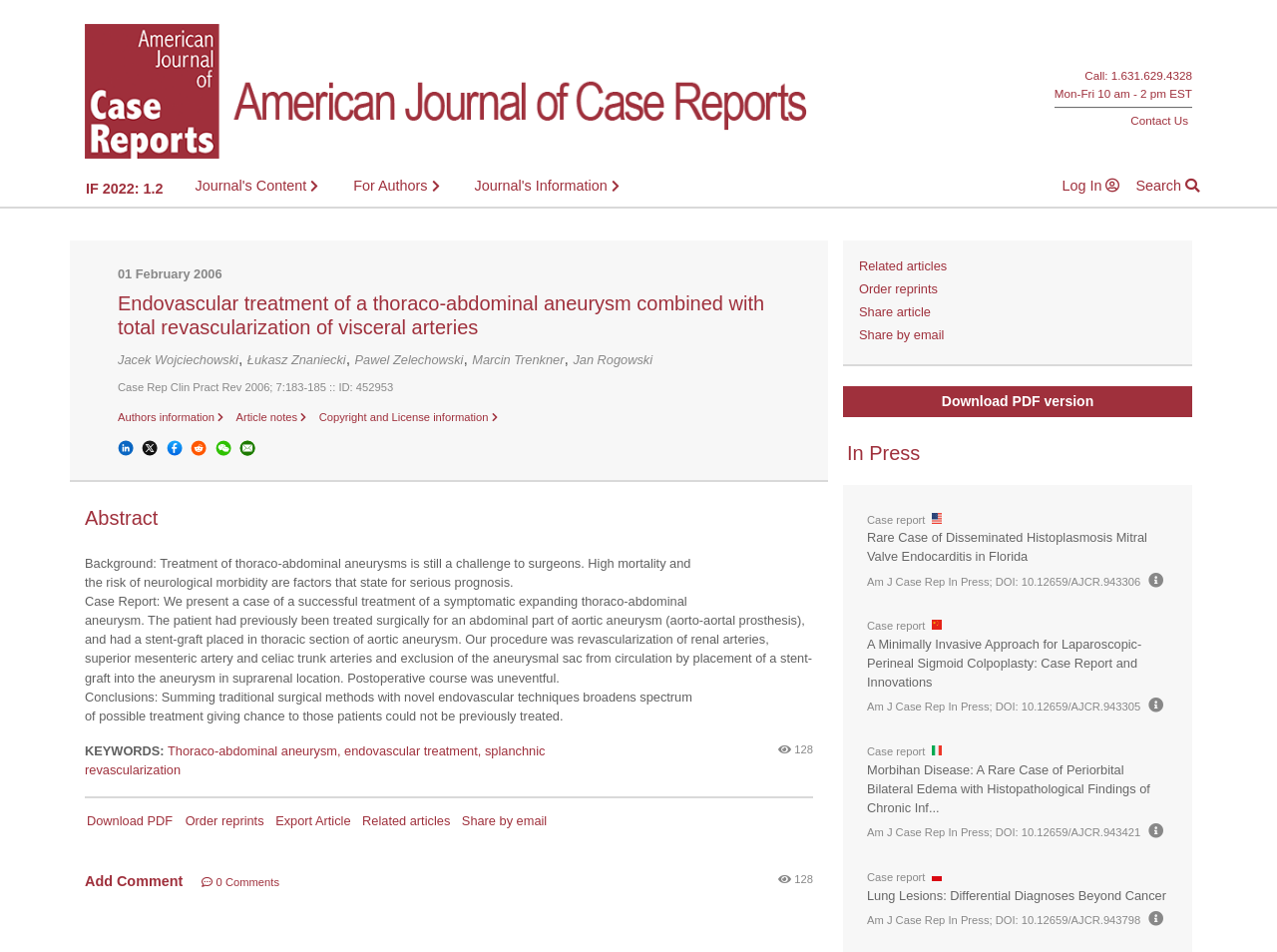Determine the bounding box coordinates of the section I need to click to execute the following instruction: "Contact the journal". Provide the coordinates as four float numbers between 0 and 1, i.e., [left, top, right, bottom].

[0.885, 0.119, 0.93, 0.133]